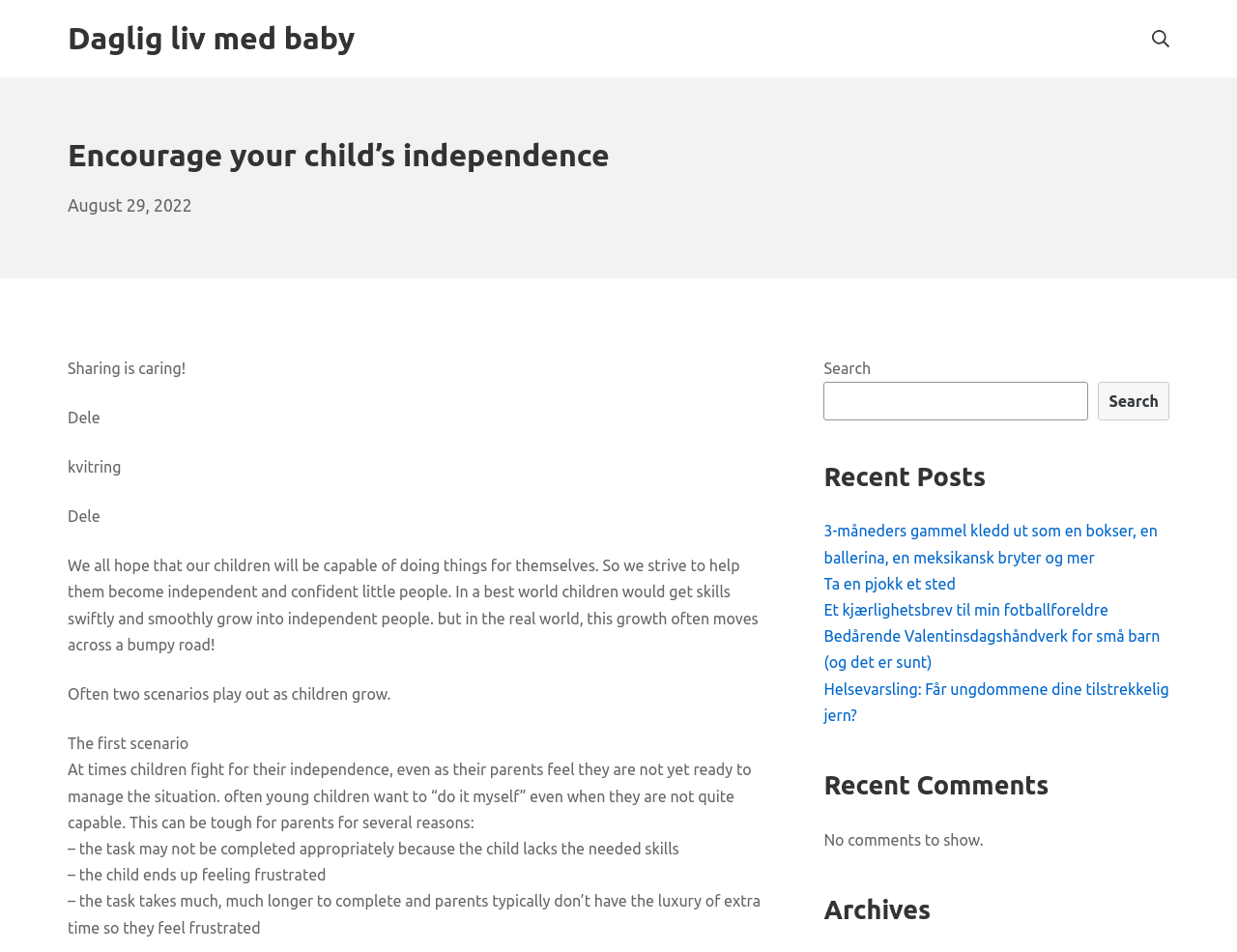Determine the bounding box coordinates of the clickable element to achieve the following action: 'Click the 'Daglig liv med baby' link'. Provide the coordinates as four float values between 0 and 1, formatted as [left, top, right, bottom].

[0.055, 0.019, 0.287, 0.062]